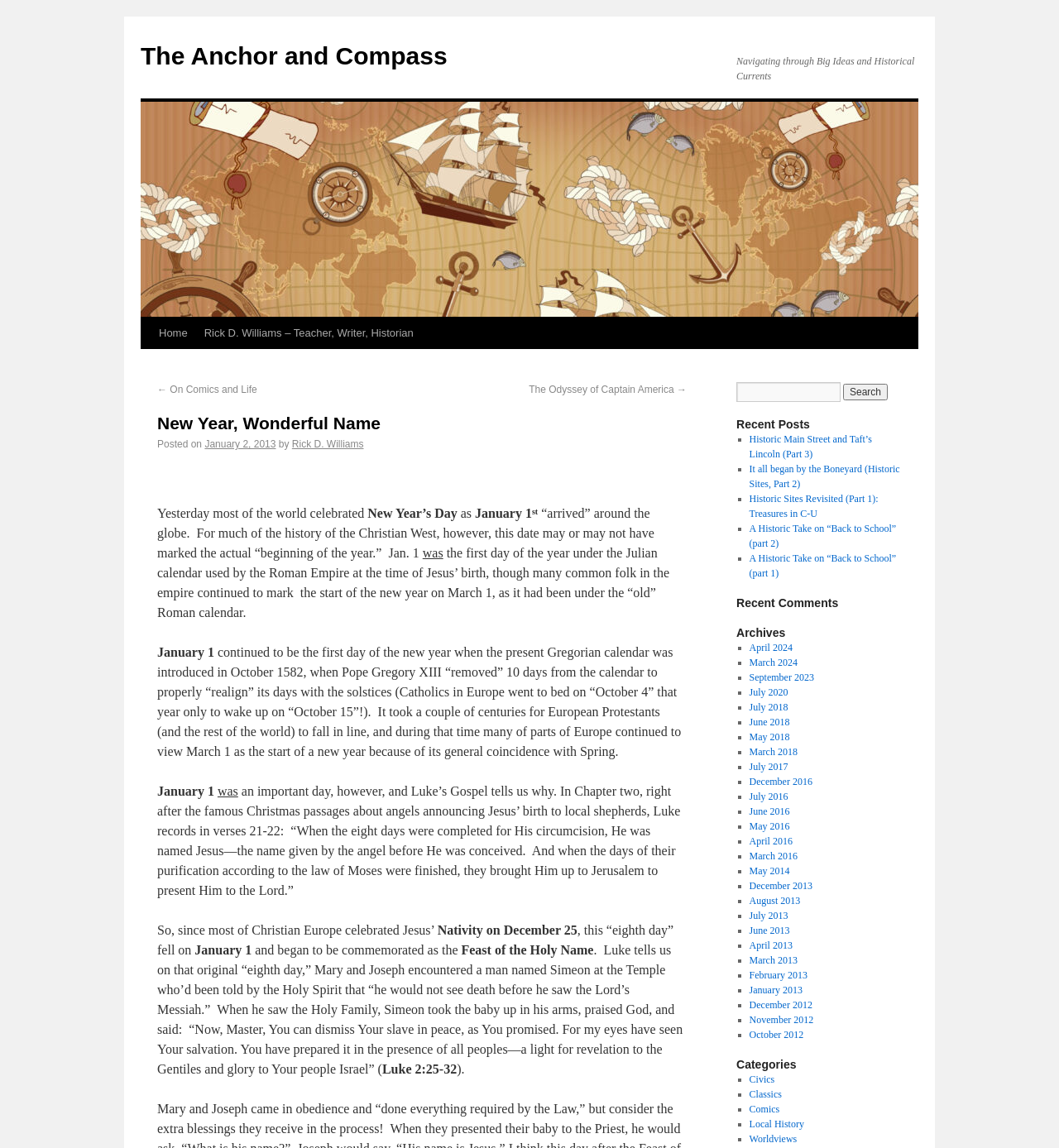Examine the image and give a thorough answer to the following question:
What is the date of the blog post?

The static text element 'Posted on' is followed by a link element with the text 'January 2, 2013', which indicates the date of the blog post.